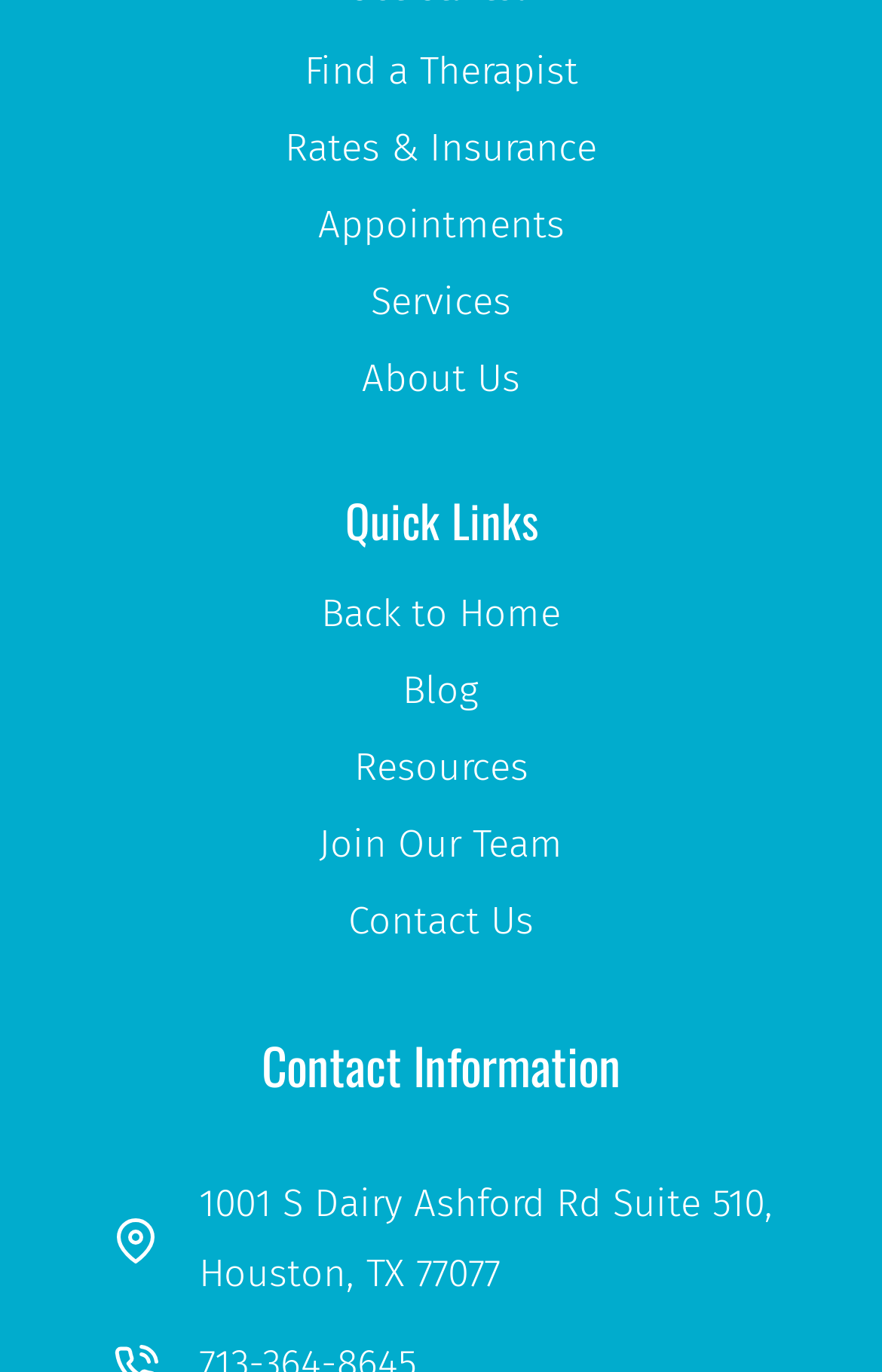Locate the bounding box coordinates of the area that needs to be clicked to fulfill the following instruction: "Get contact information". The coordinates should be in the format of four float numbers between 0 and 1, namely [left, top, right, bottom].

[0.0, 0.75, 1.0, 0.804]